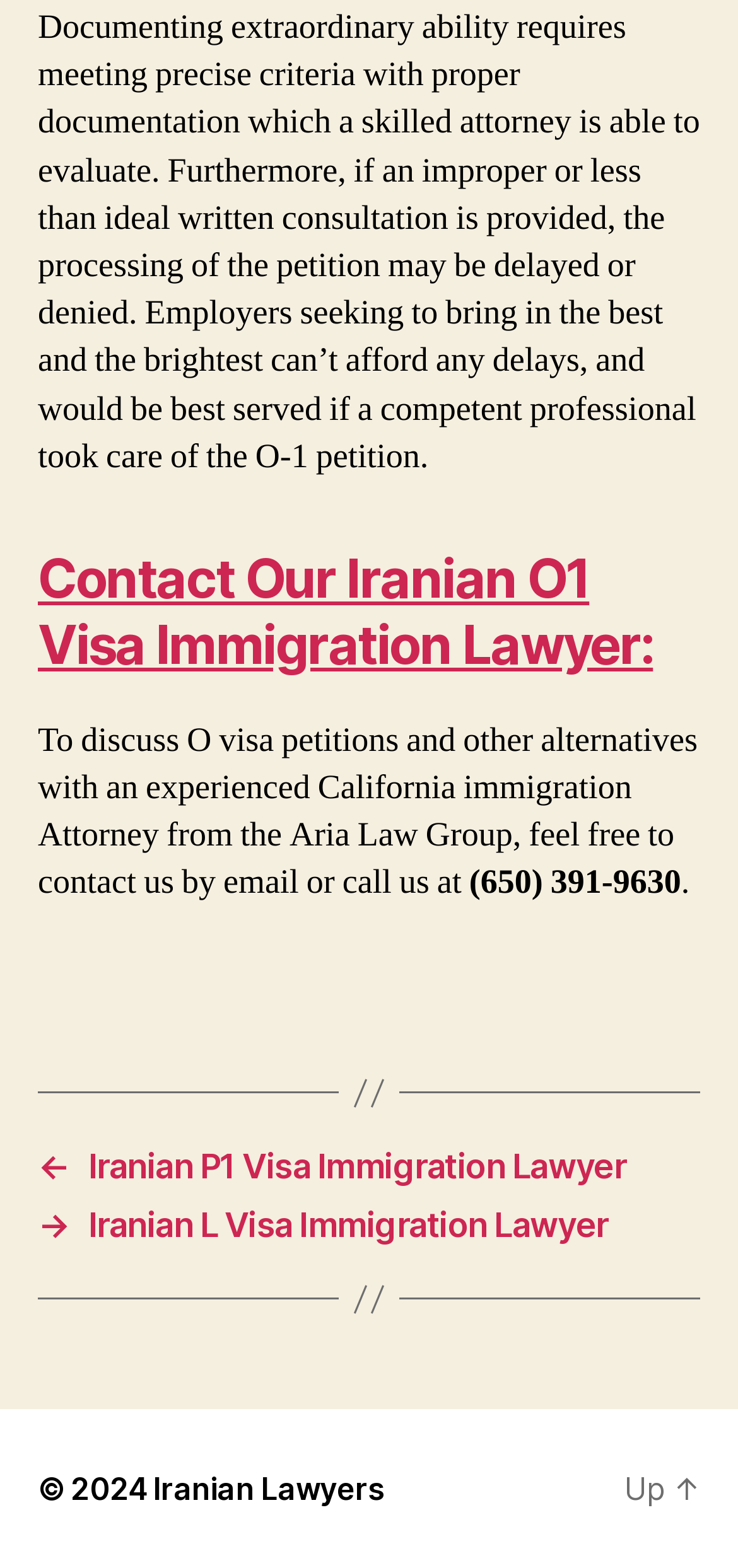Give a succinct answer to this question in a single word or phrase: 
What is the profession of the person to contact?

Immigration Attorney